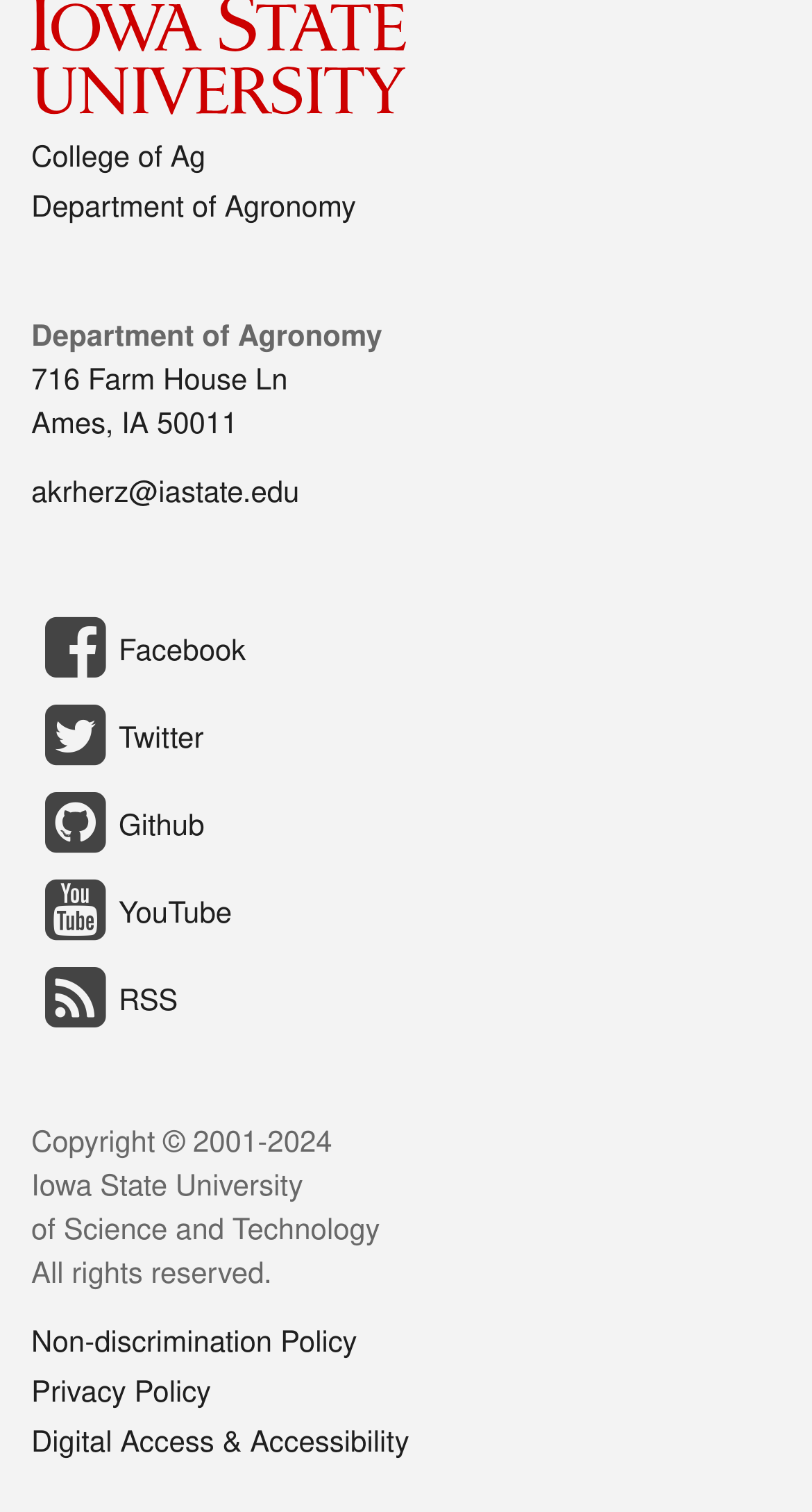What is the address of the department?
Based on the screenshot, provide a one-word or short-phrase response.

716 Farm House Ln Ames, IA 50011